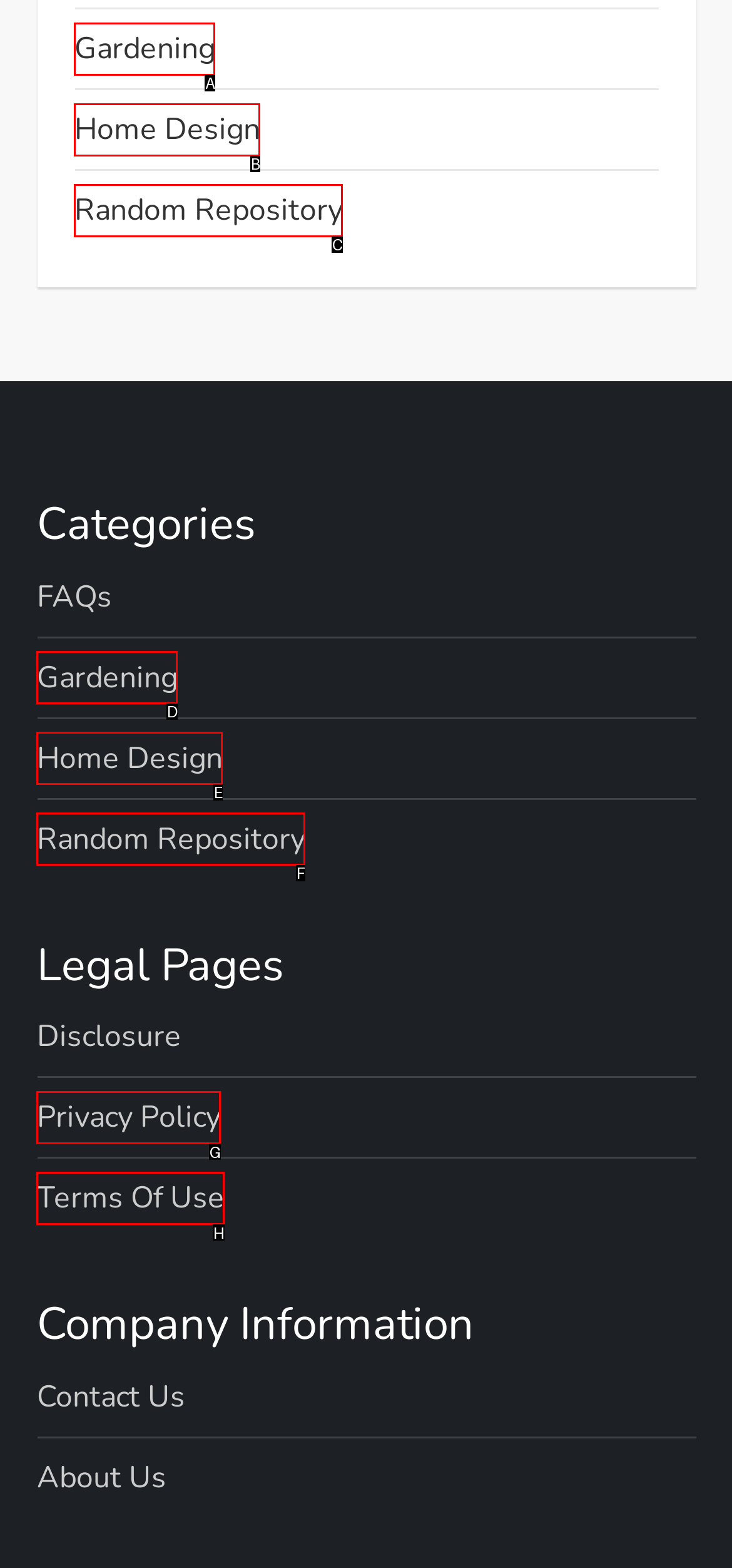From the options shown, which one fits the description: Terms Of Use? Respond with the appropriate letter.

H